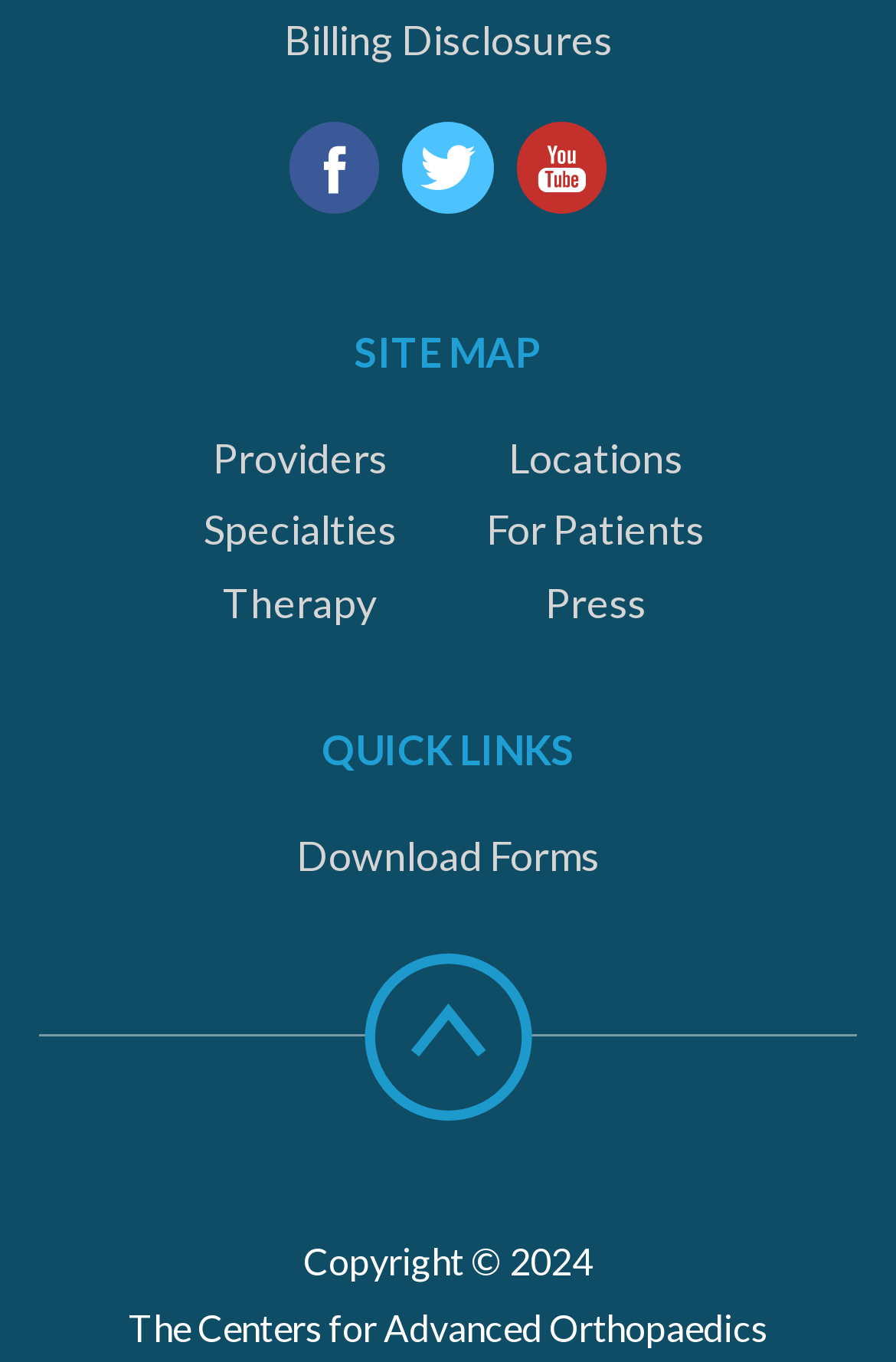Identify the bounding box coordinates necessary to click and complete the given instruction: "browse October 2021".

None